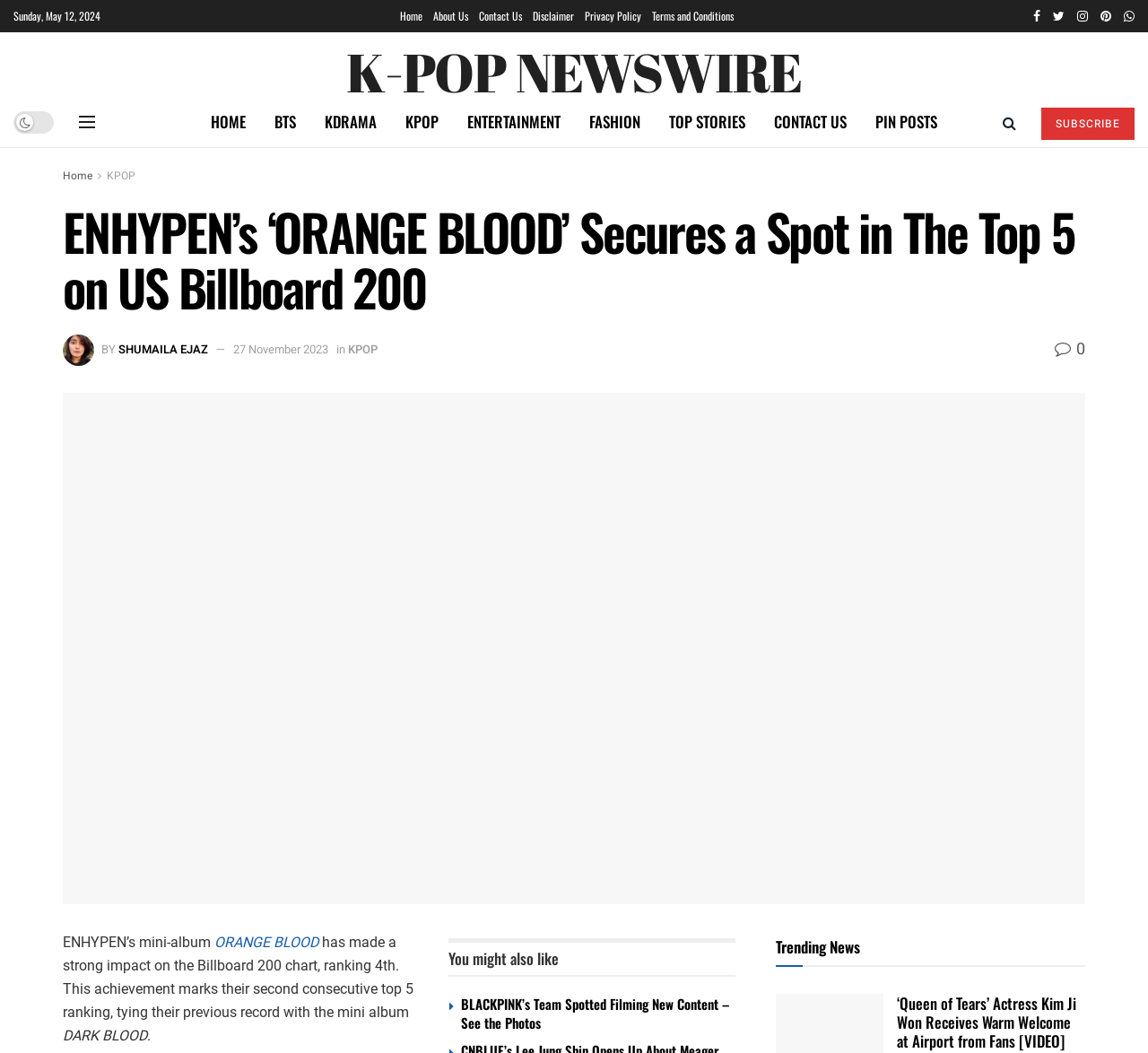Provide the text content of the webpage's main heading.

ENHYPEN’s ‘ORANGE BLOOD’ Secures a Spot in The Top 5 on US Billboard 200